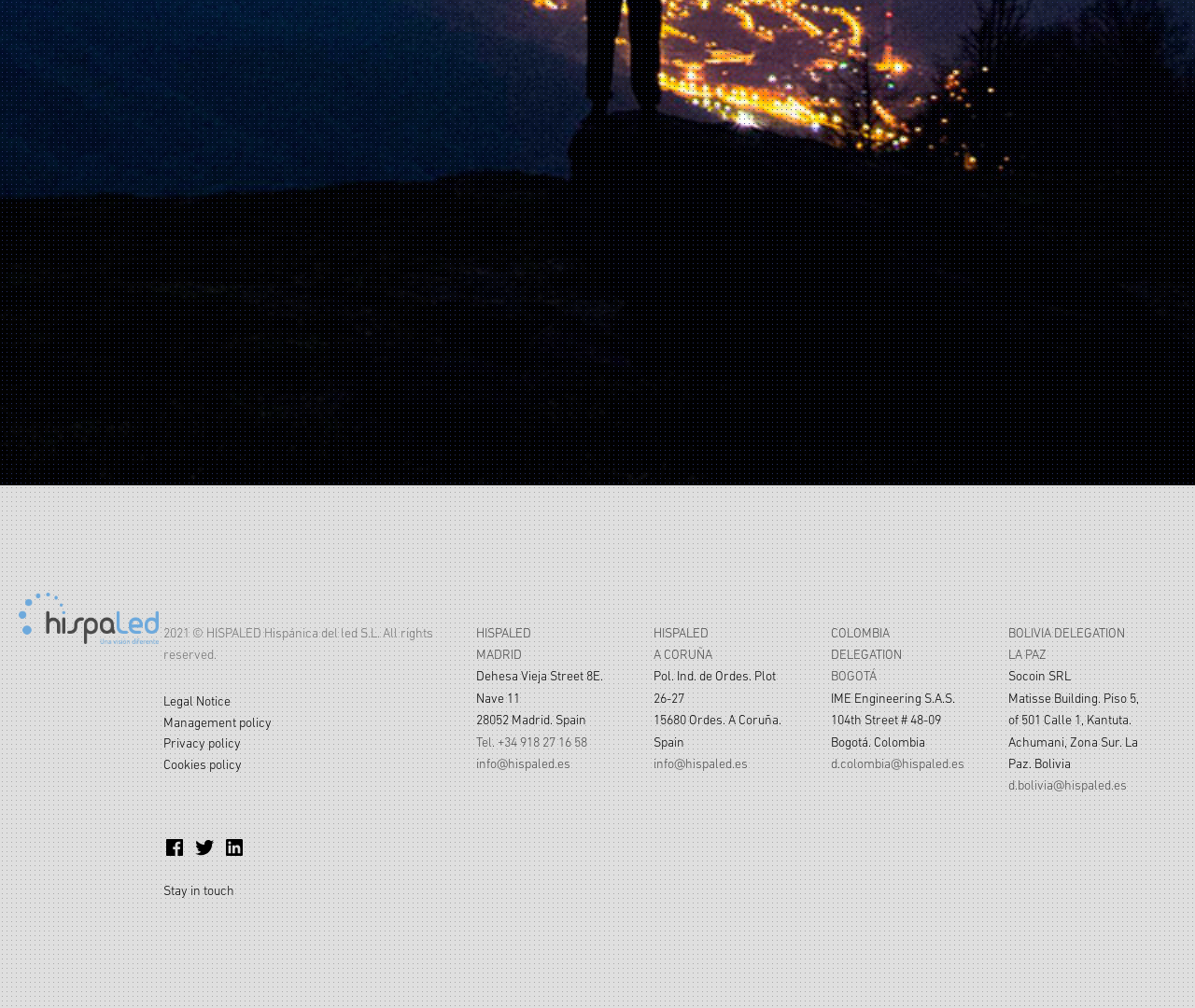Please answer the following question using a single word or phrase: 
What is the phone number of the Madrid office?

+34 918 27 16 58